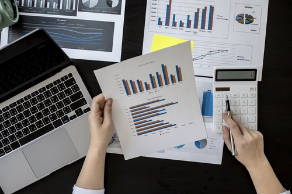Offer a detailed narrative of the scene shown in the image.

The image depicts a close-up view of a workspace where a person is actively engaged in financial analysis or reporting. A laptop is open to the left, displaying various graphical data, while to the right, there are several printed documents spread out, featuring multiple colored bar graphs and charts, indicating performance metrics or sales figures. The focus is on a hand holding a chart that emphasizes visual data representation, with a calculator situated prominently nearby, suggesting calculations or budgeting tasks in progress. This setting conveys a professional atmosphere, likely related to sales management or business analytics, supporting the theme of "How to Create an Accountable Sales Team."